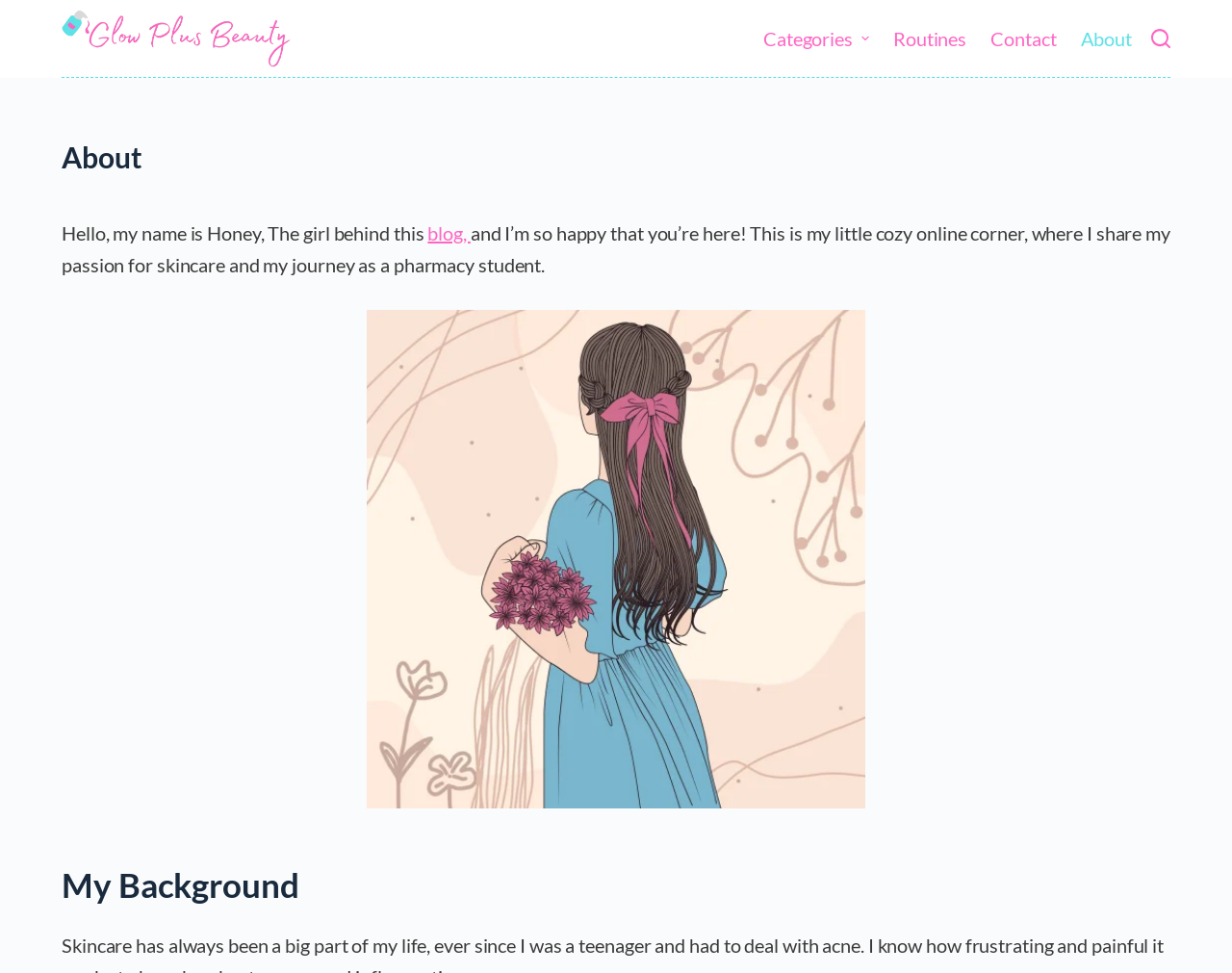Locate the bounding box coordinates of the element that should be clicked to execute the following instruction: "go to homepage".

[0.05, 0.01, 0.237, 0.069]